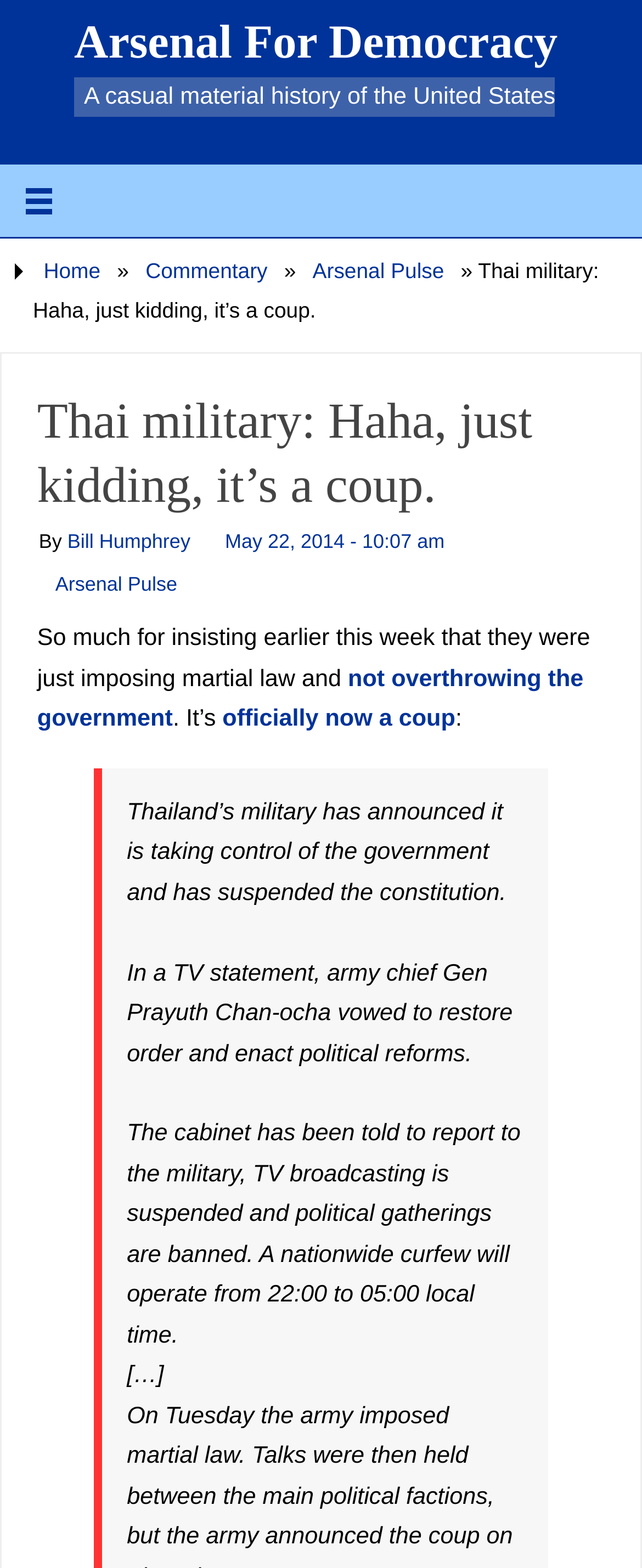What time was the article published?
Using the details shown in the screenshot, provide a comprehensive answer to the question.

I found the publication time by looking at the time element with the text 'May 22, 2014 - 10:07 am' below the article title, which is a common location for publication timestamps.